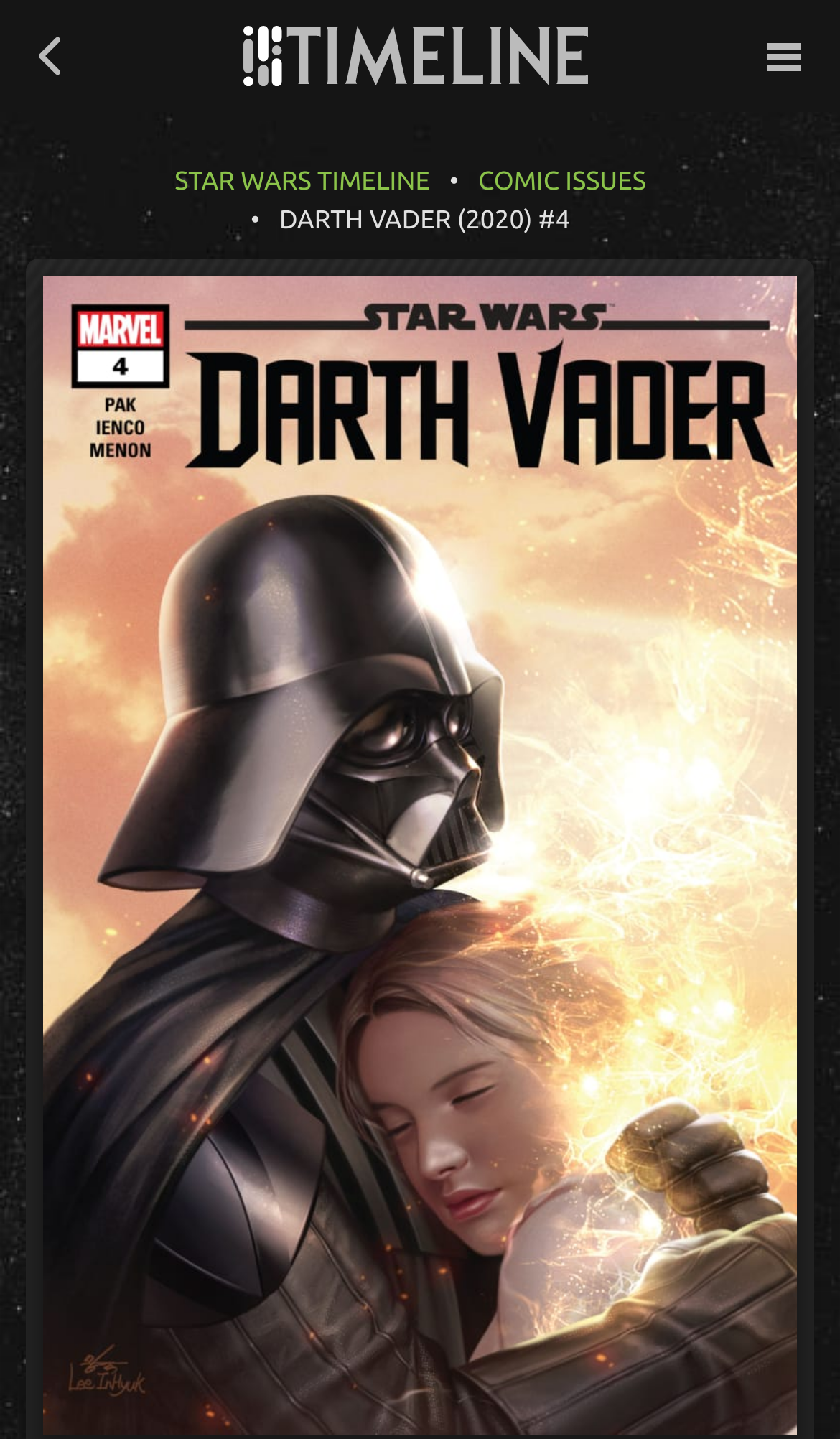Mark the bounding box of the element that matches the following description: "Darth Vader (2020) #4".

[0.309, 0.141, 0.702, 0.168]